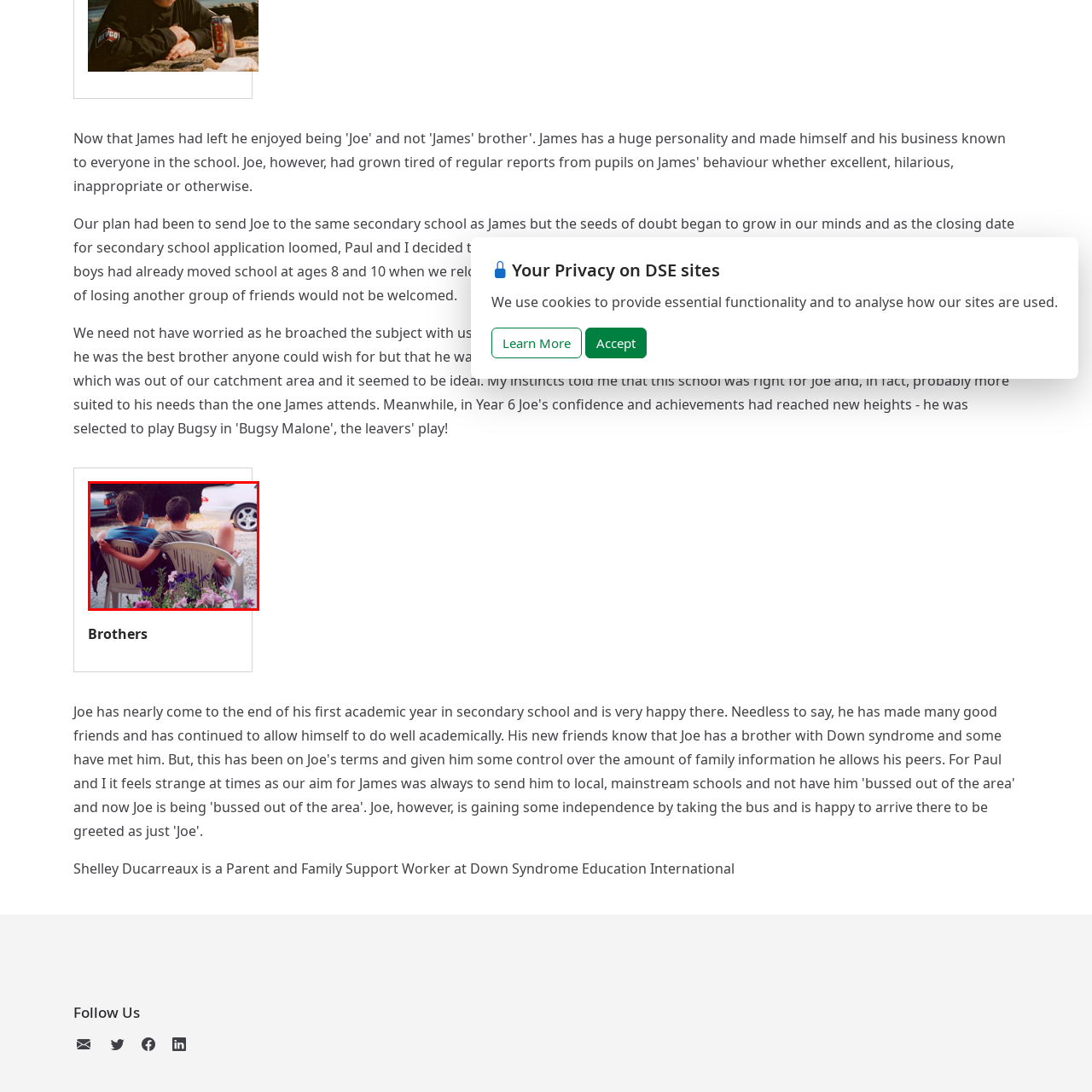What color is the shirt of the boy using the handheld device?  
Study the image enclosed by the red boundary and furnish a detailed answer based on the visual details observed in the image.

According to the caption, one of the boys is wearing a blue shirt and is absorbed in a handheld device, which helps to identify the boy's attire.